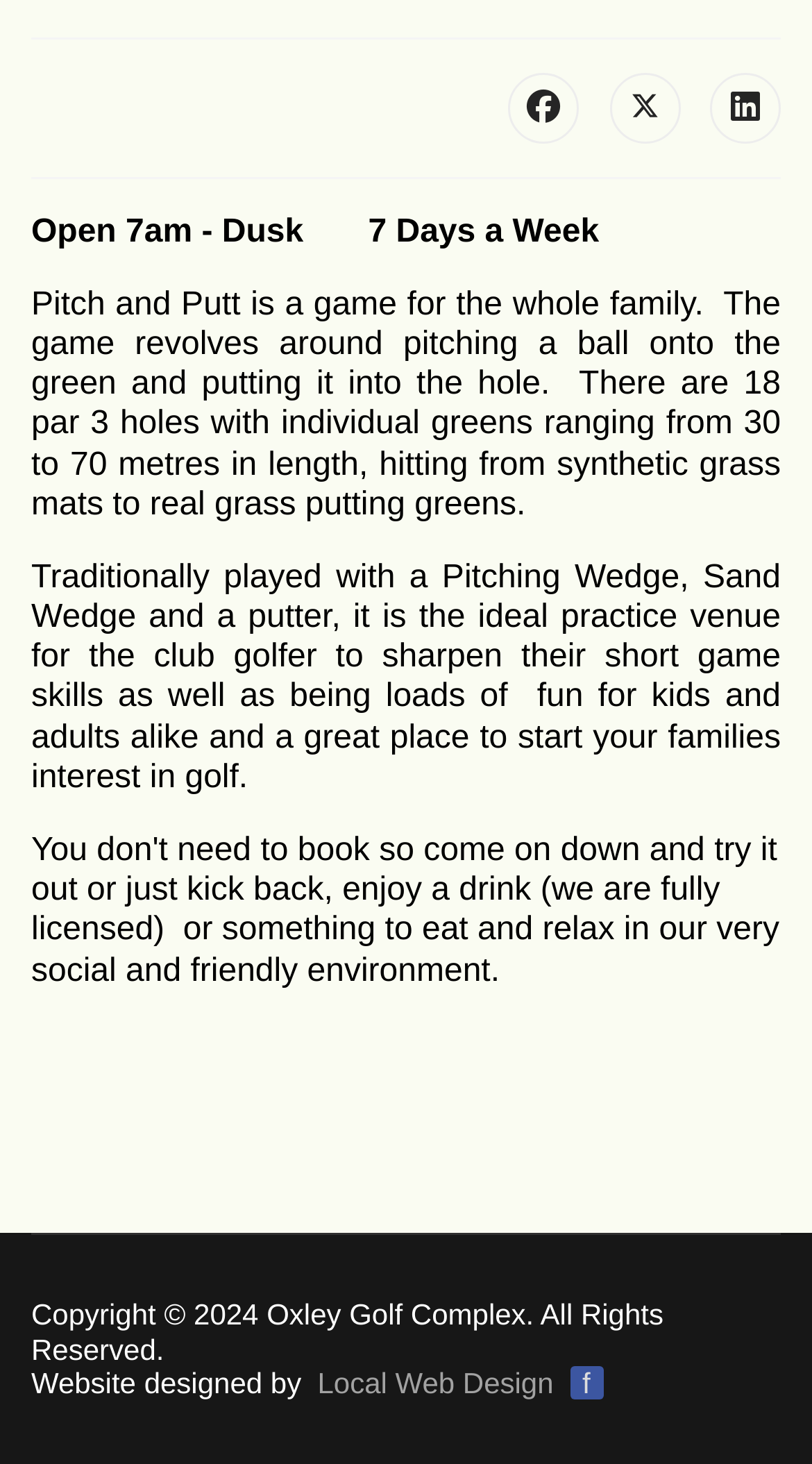Locate the UI element described as follows: "f". Return the bounding box coordinates as four float numbers between 0 and 1 in the order [left, top, right, bottom].

[0.702, 0.934, 0.743, 0.956]